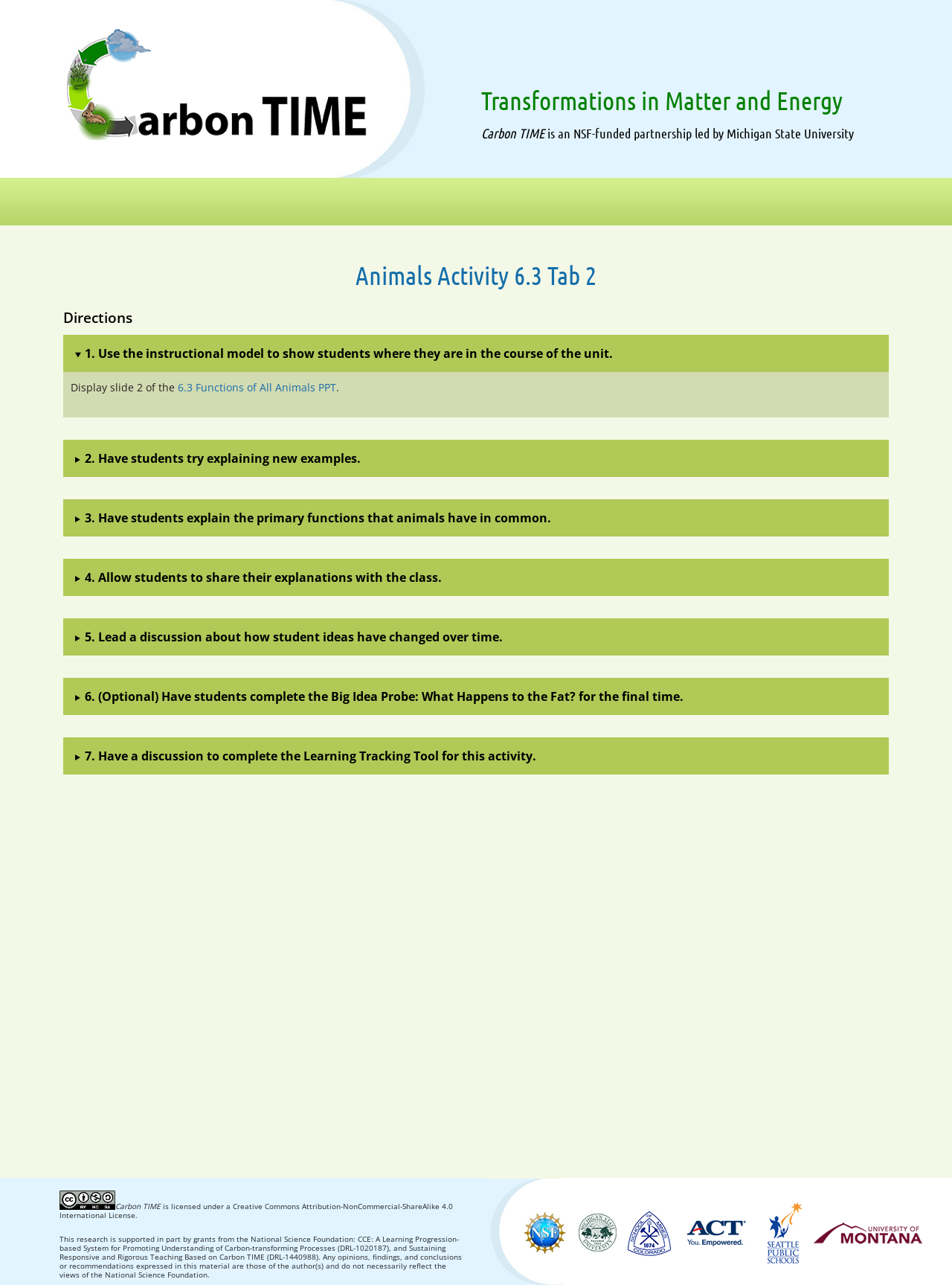What is the main topic of this webpage?
Give a one-word or short phrase answer based on the image.

Animals Activity